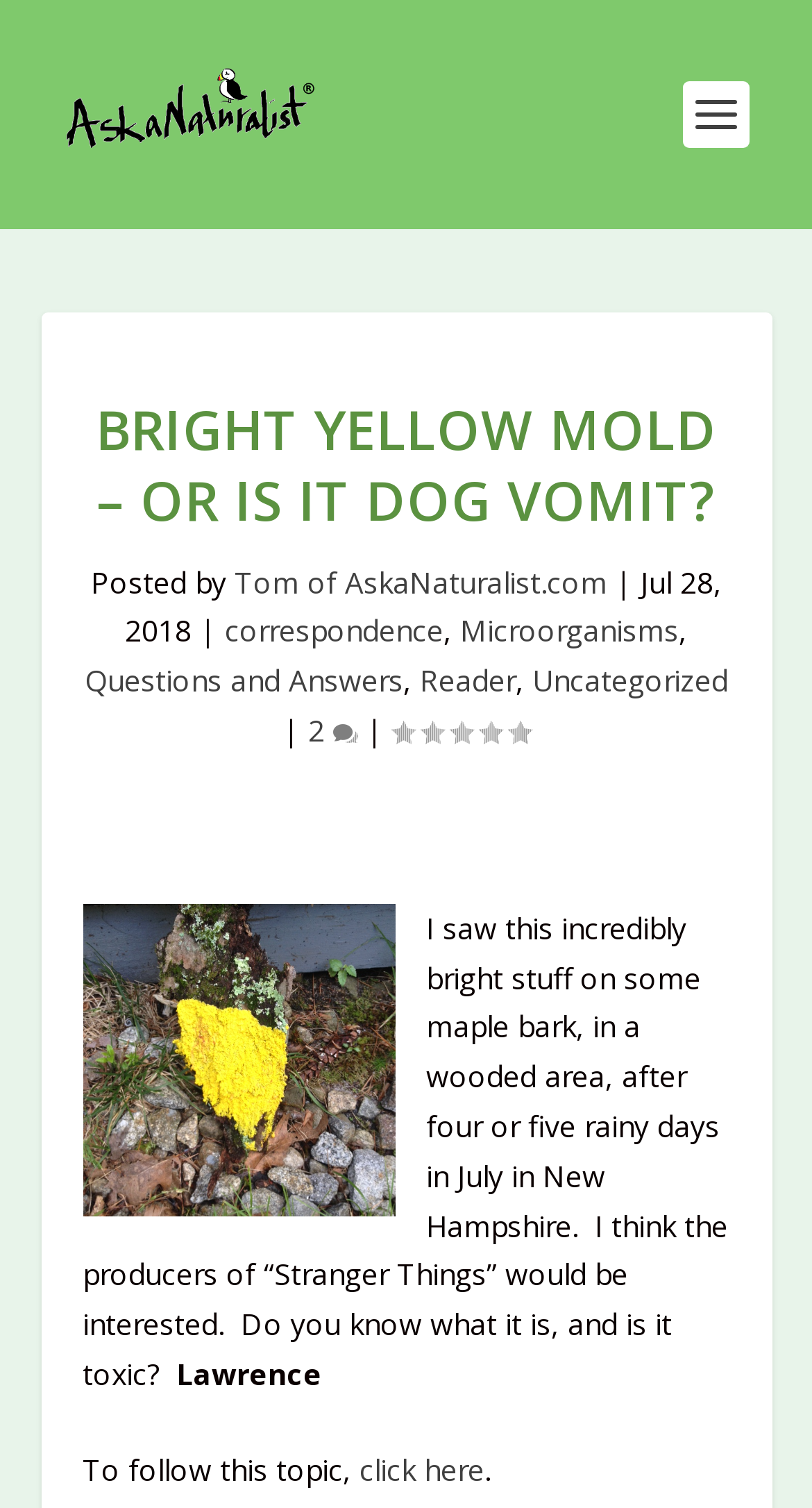Answer the question with a single word or phrase: 
Who wrote the article?

Tom of AskaNaturalist.com